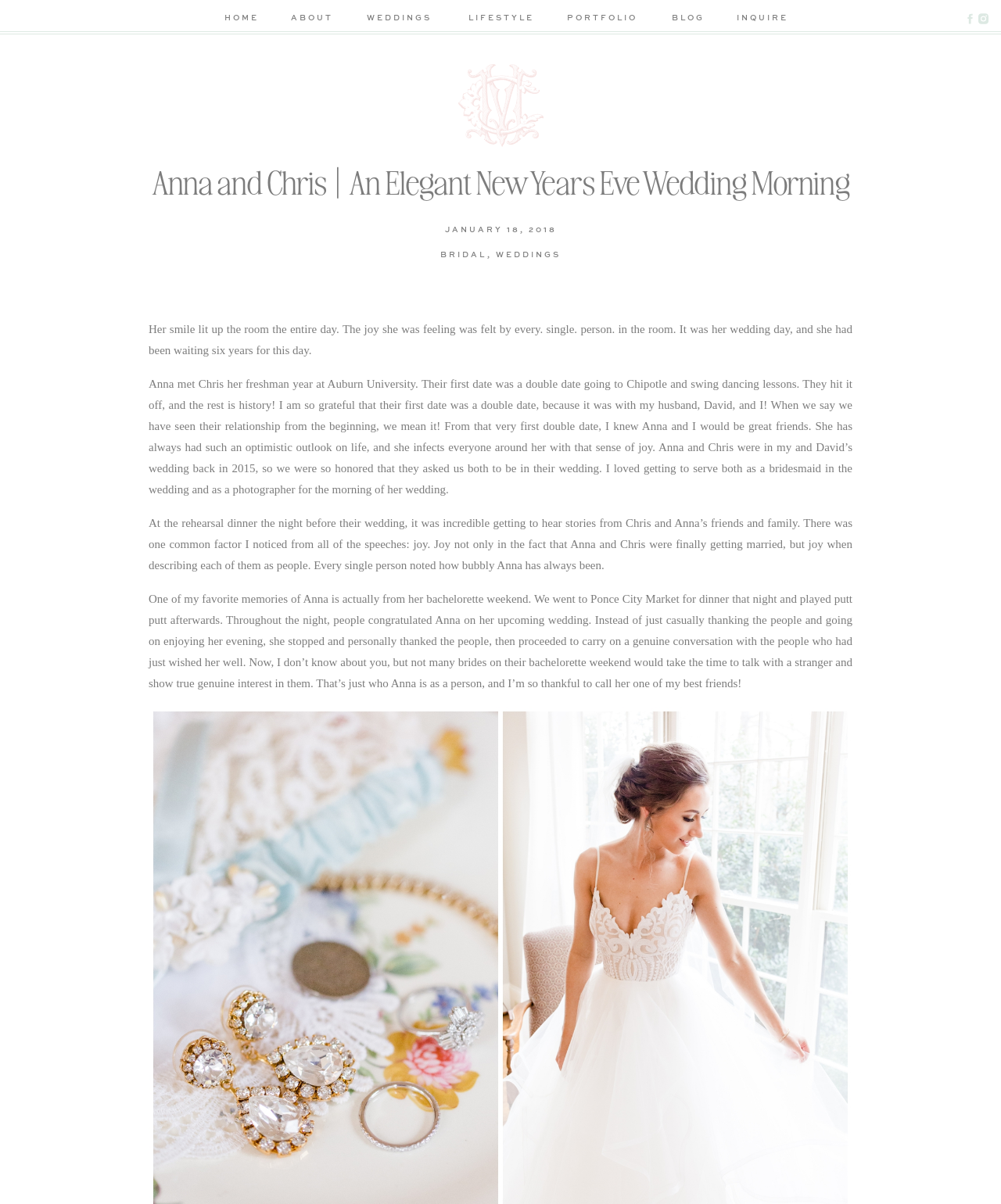Analyze the image and answer the question with as much detail as possible: 
What is the photographer's name?

The photographer's name is mentioned in the title of the webpage, 'Anna and Chris | An Elegant New Years Eve Wedding Morning - Chelsea Morton Photography', which suggests that Chelsea Morton is the photographer who took the photos and wrote the blog post.